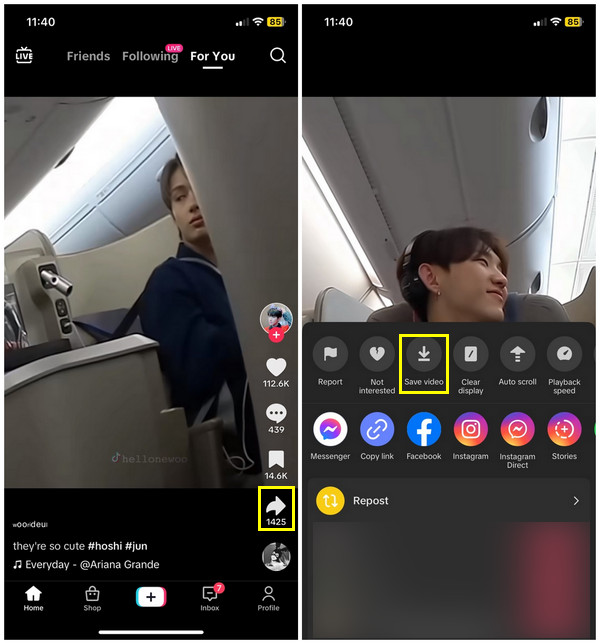Respond to the following question with a brief word or phrase:
What is the purpose of the 'Save video' option?

Offline viewing